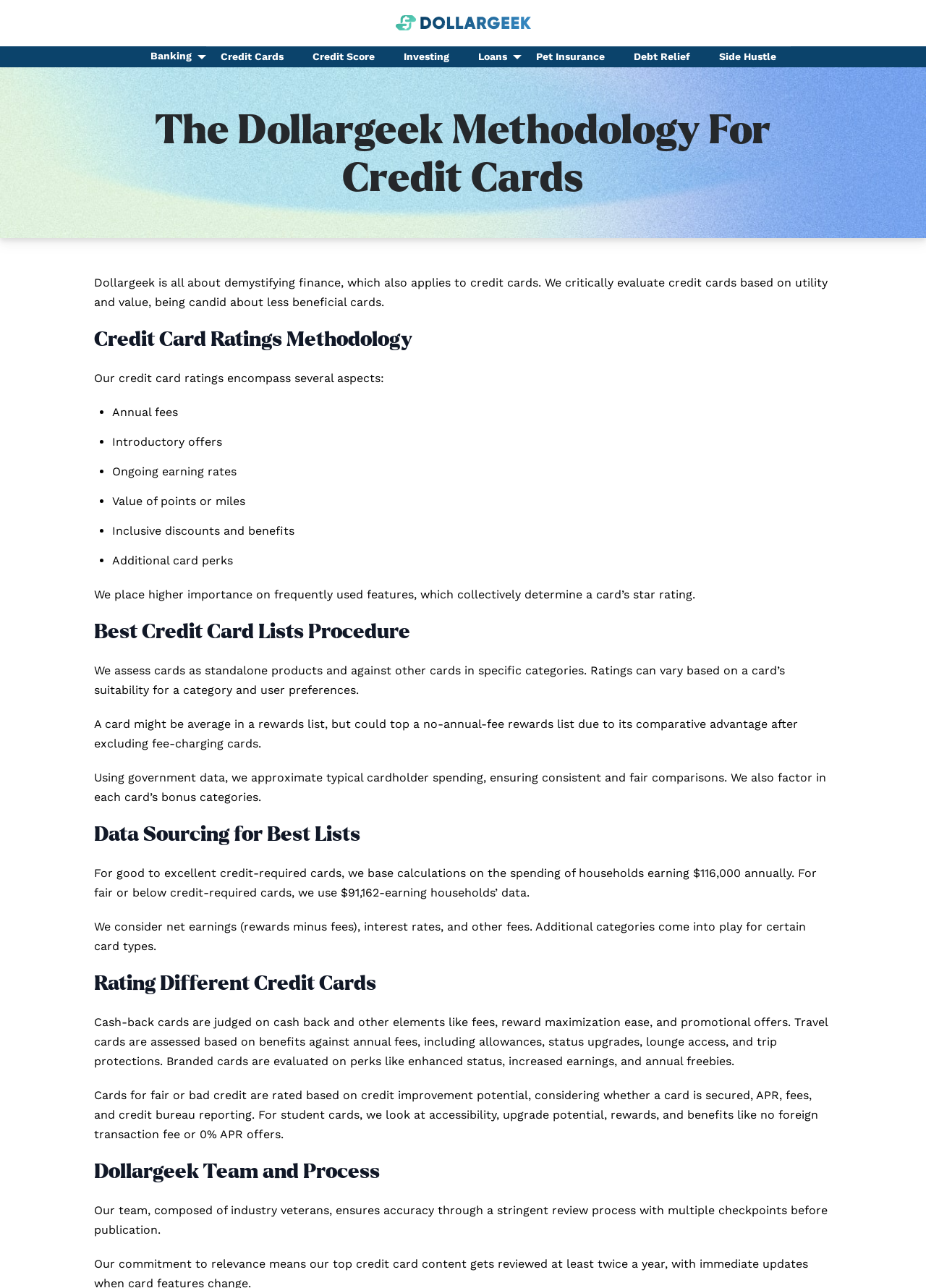Please indicate the bounding box coordinates of the element's region to be clicked to achieve the instruction: "Click on the 'Banking' link". Provide the coordinates as four float numbers between 0 and 1, i.e., [left, top, right, bottom].

[0.146, 0.036, 0.222, 0.052]